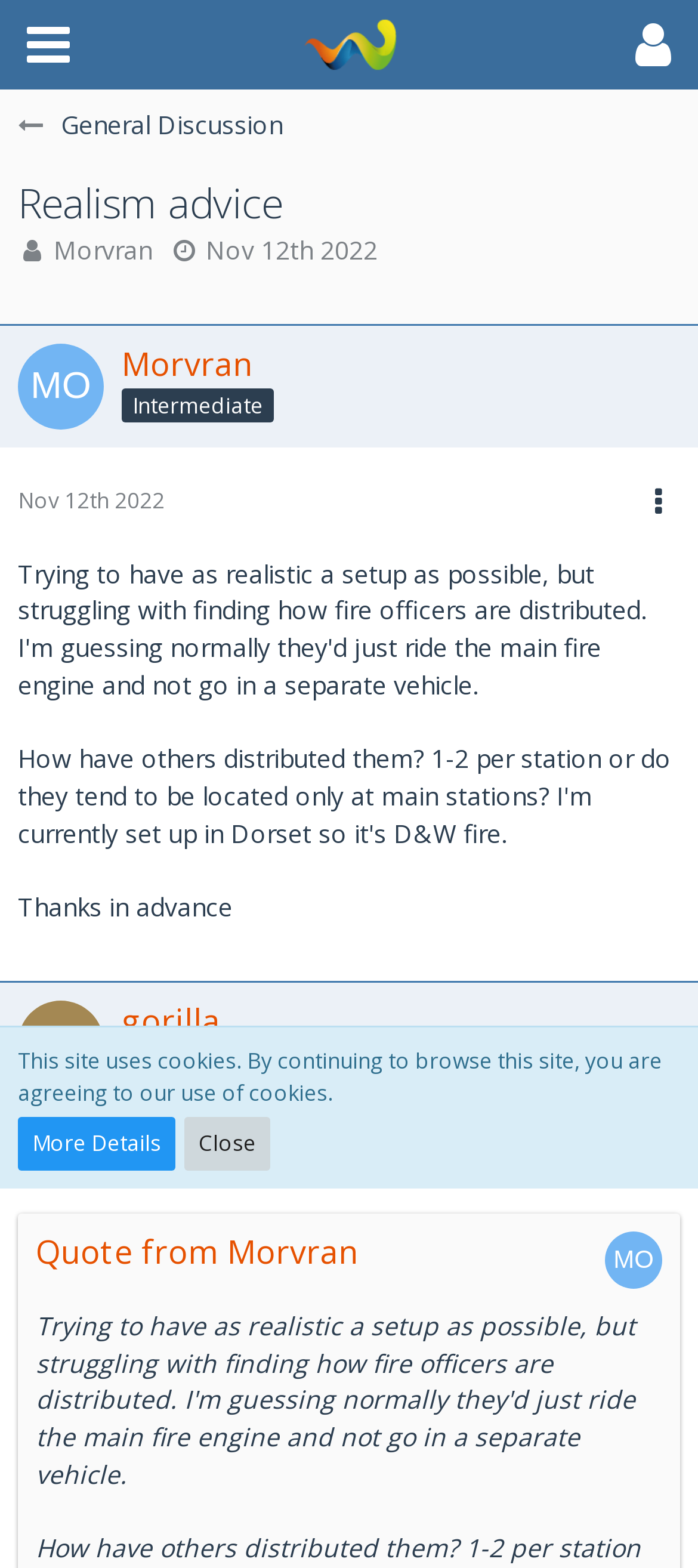Please specify the bounding box coordinates of the clickable section necessary to execute the following command: "Read the post from 'Morvran'".

[0.077, 0.148, 0.218, 0.17]